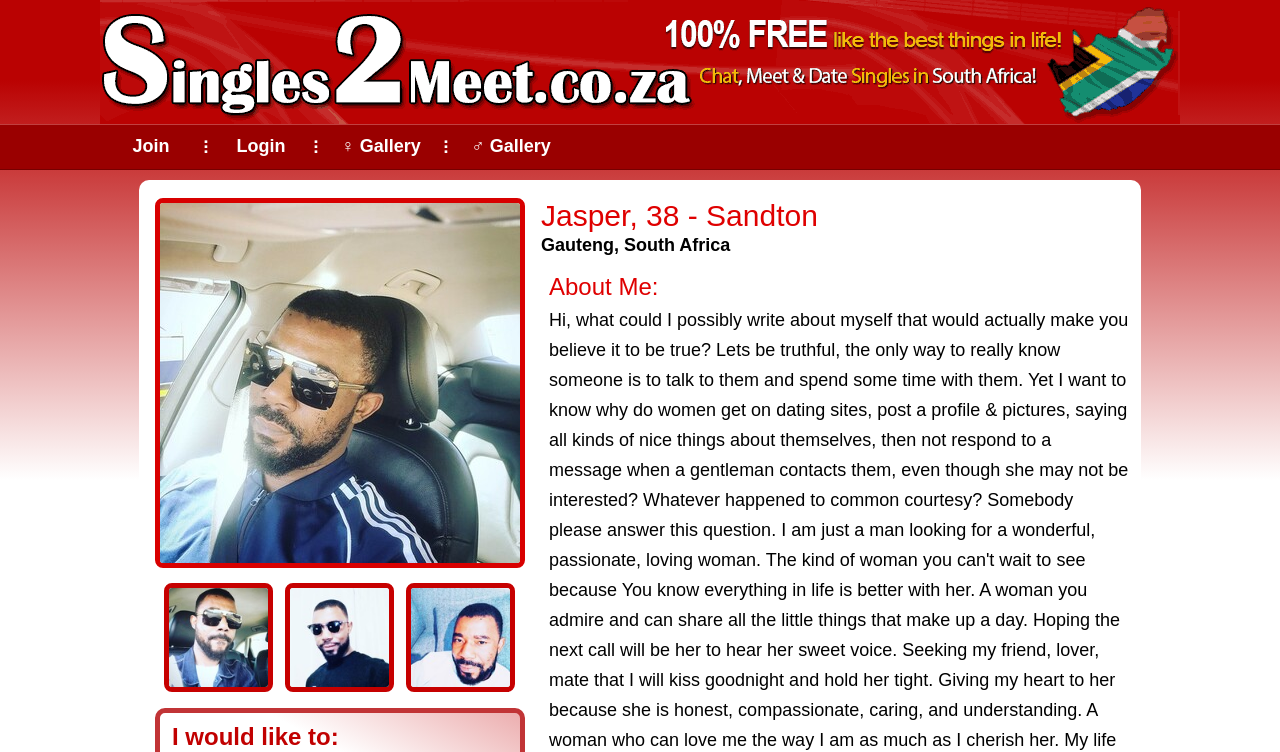Please determine the bounding box coordinates of the area that needs to be clicked to complete this task: 'Click Join'. The coordinates must be four float numbers between 0 and 1, formatted as [left, top, right, bottom].

[0.104, 0.181, 0.132, 0.207]